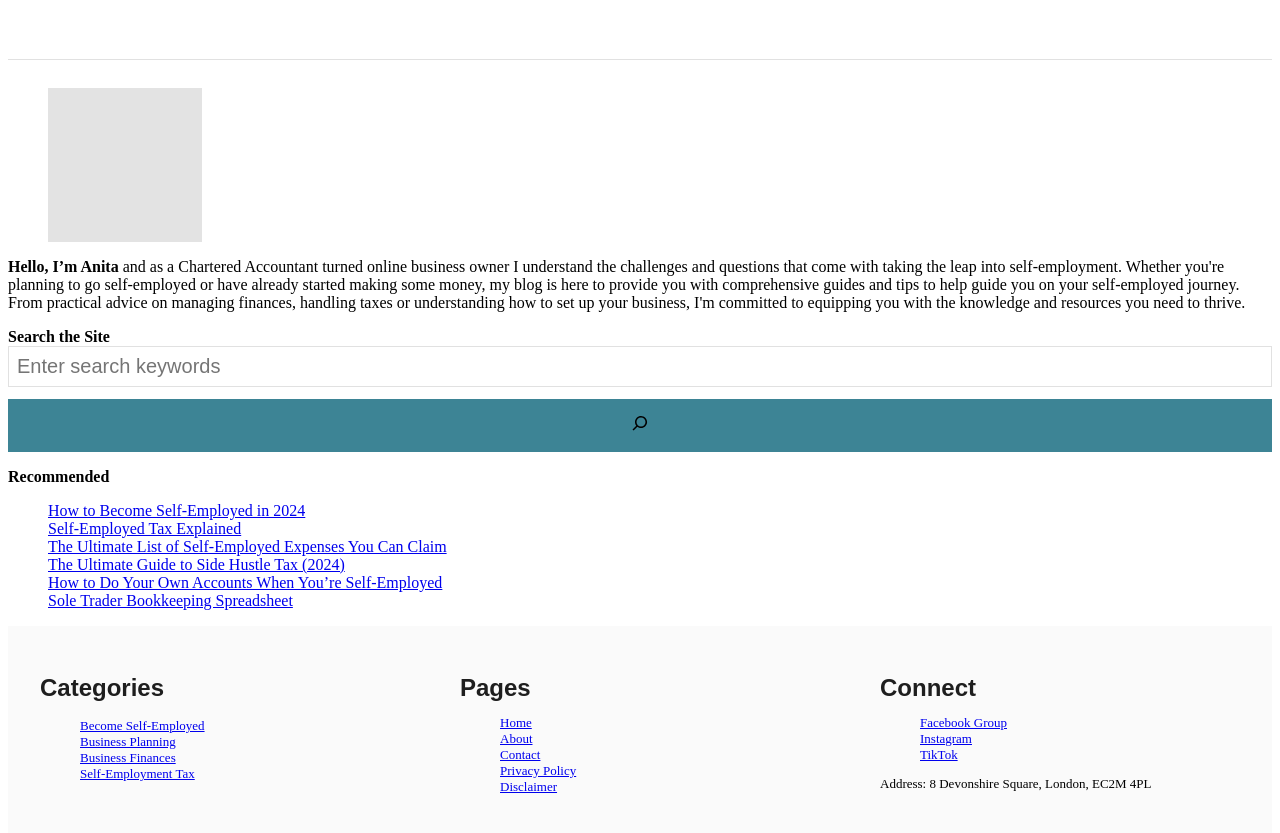Locate the coordinates of the bounding box for the clickable region that fulfills this instruction: "Visit the About page".

[0.391, 0.877, 0.416, 0.895]